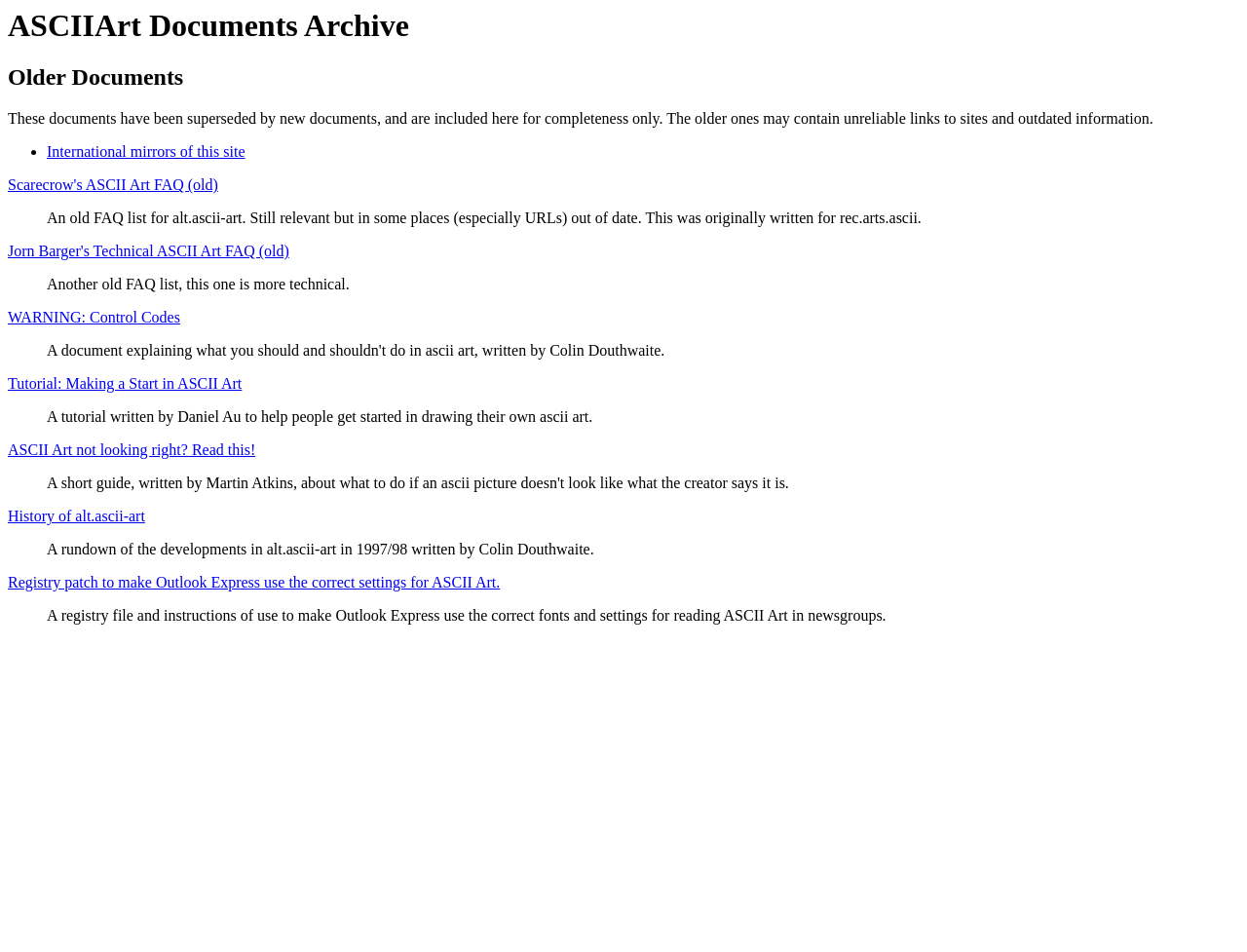Using the provided description: "International mirrors of this site", find the bounding box coordinates of the corresponding UI element. The output should be four float numbers between 0 and 1, in the format [left, top, right, bottom].

[0.038, 0.151, 0.196, 0.168]